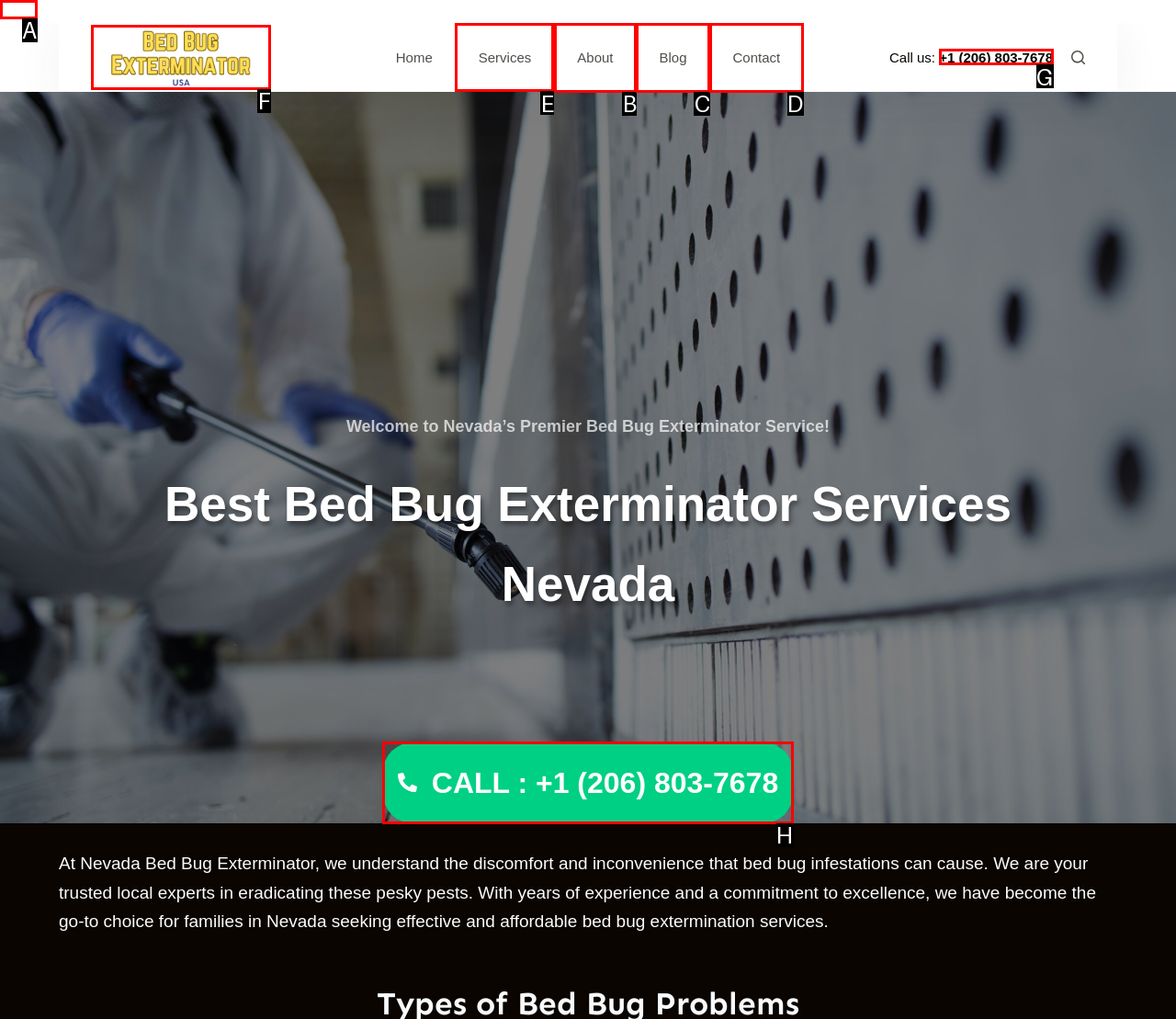Select the HTML element to finish the task: Click the 'Services' menu item Reply with the letter of the correct option.

E